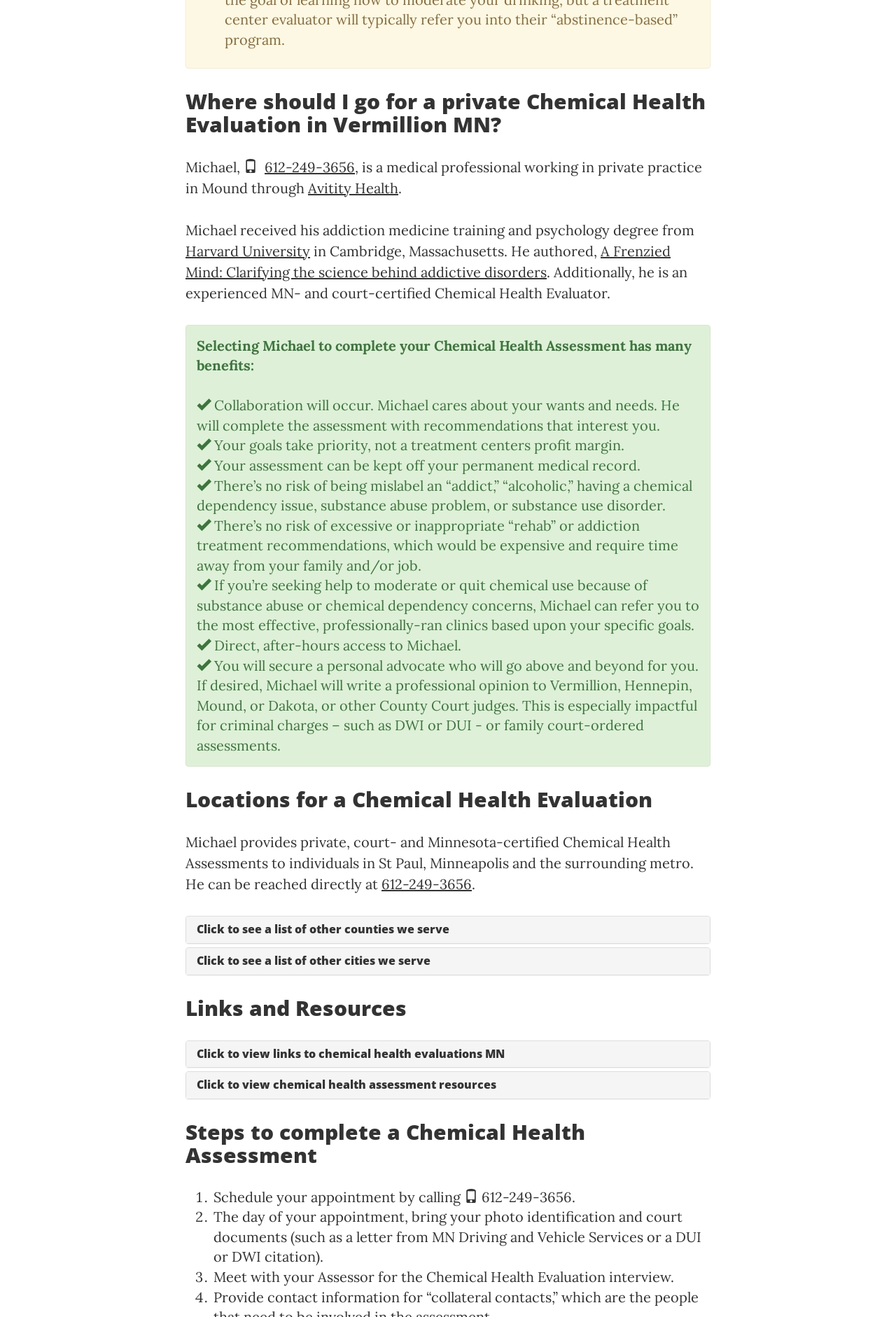Extract the bounding box of the UI element described as: "Harvard University".

[0.207, 0.184, 0.346, 0.197]